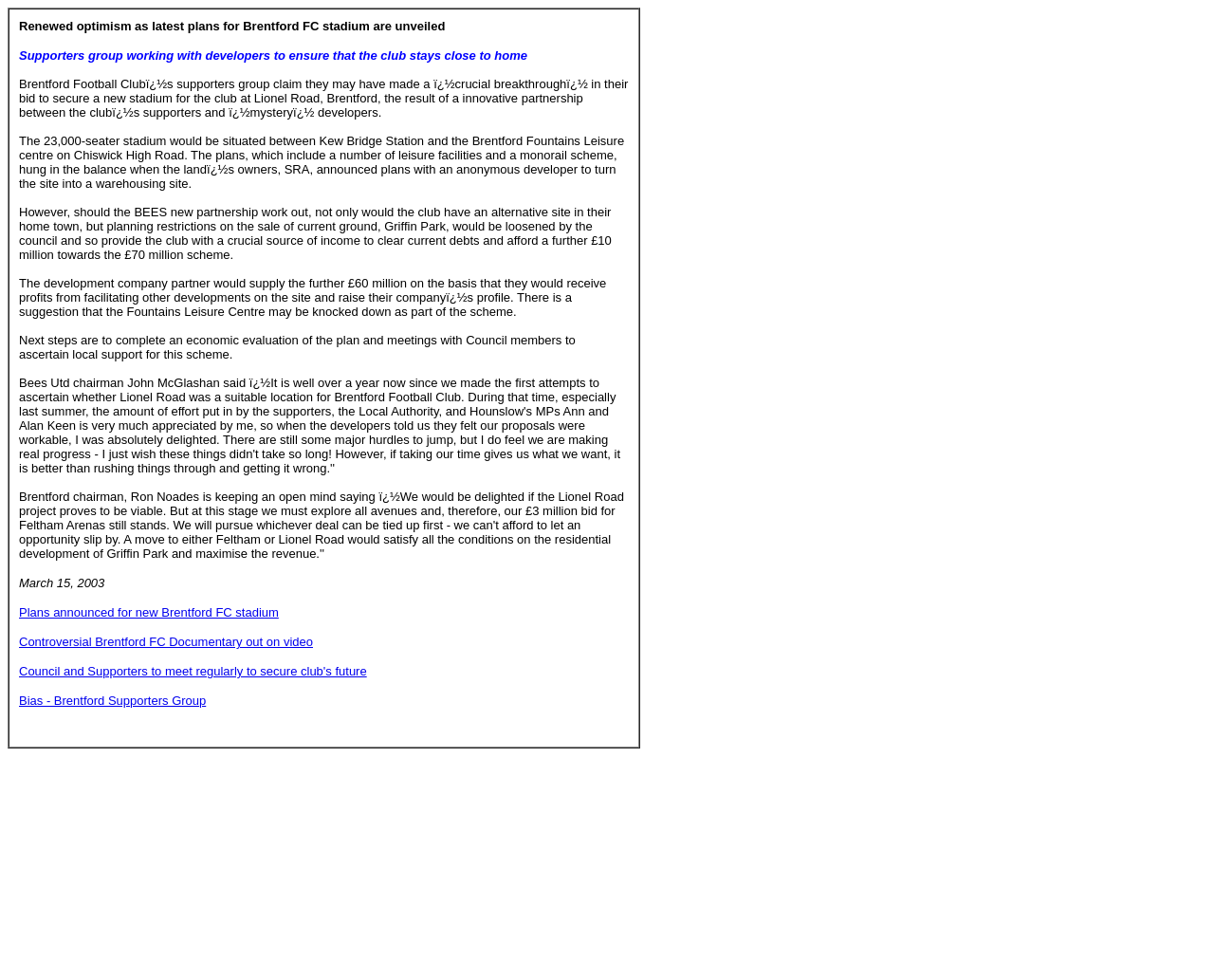Using the provided element description, identify the bounding box coordinates as (top-left x, top-left y, bottom-right x, bottom-right y). Ensure all values are between 0 and 1. Description: 0

None